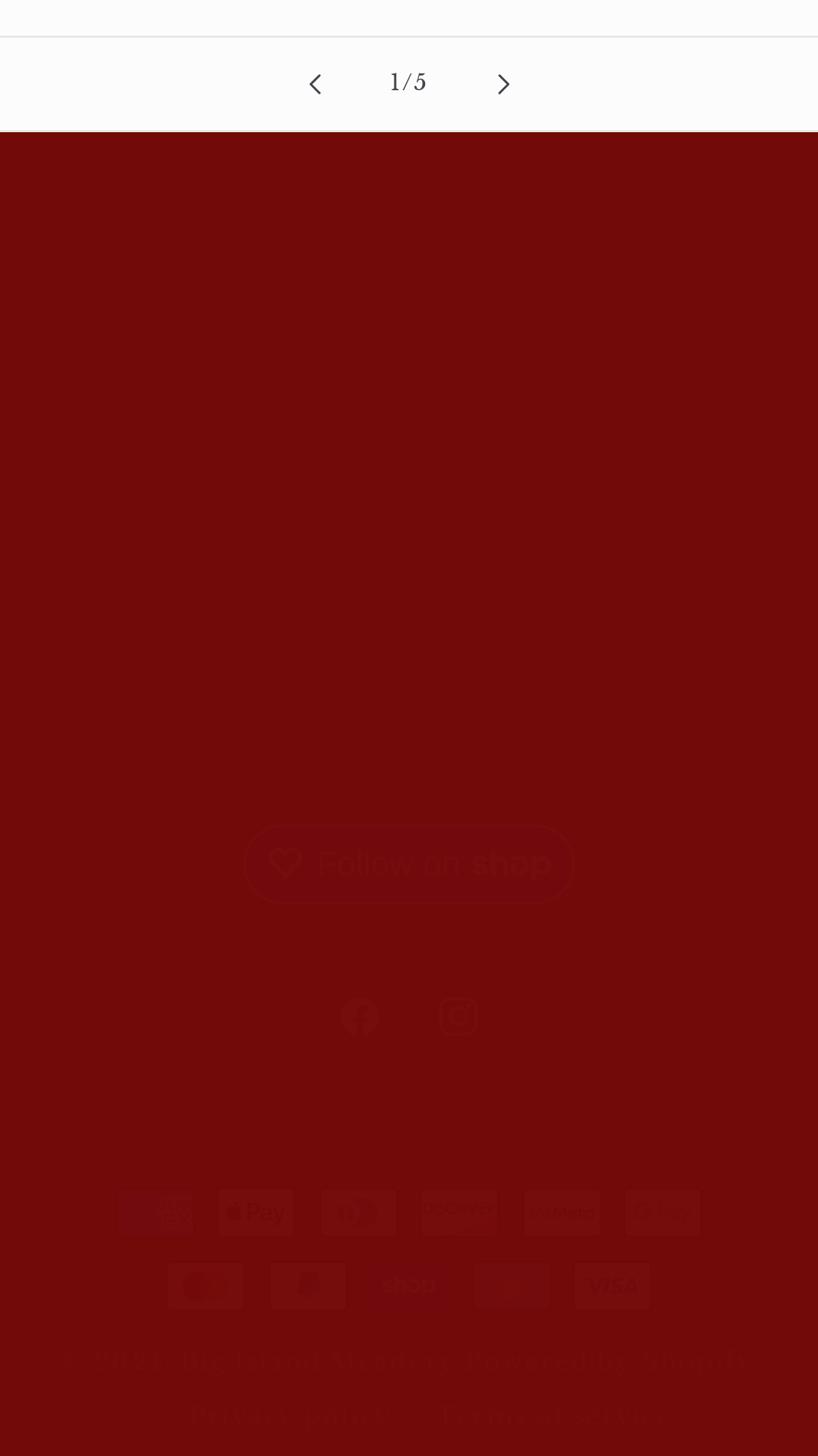Please find the bounding box coordinates of the element's region to be clicked to carry out this instruction: "Follow on Shop".

[0.297, 0.566, 0.703, 0.619]